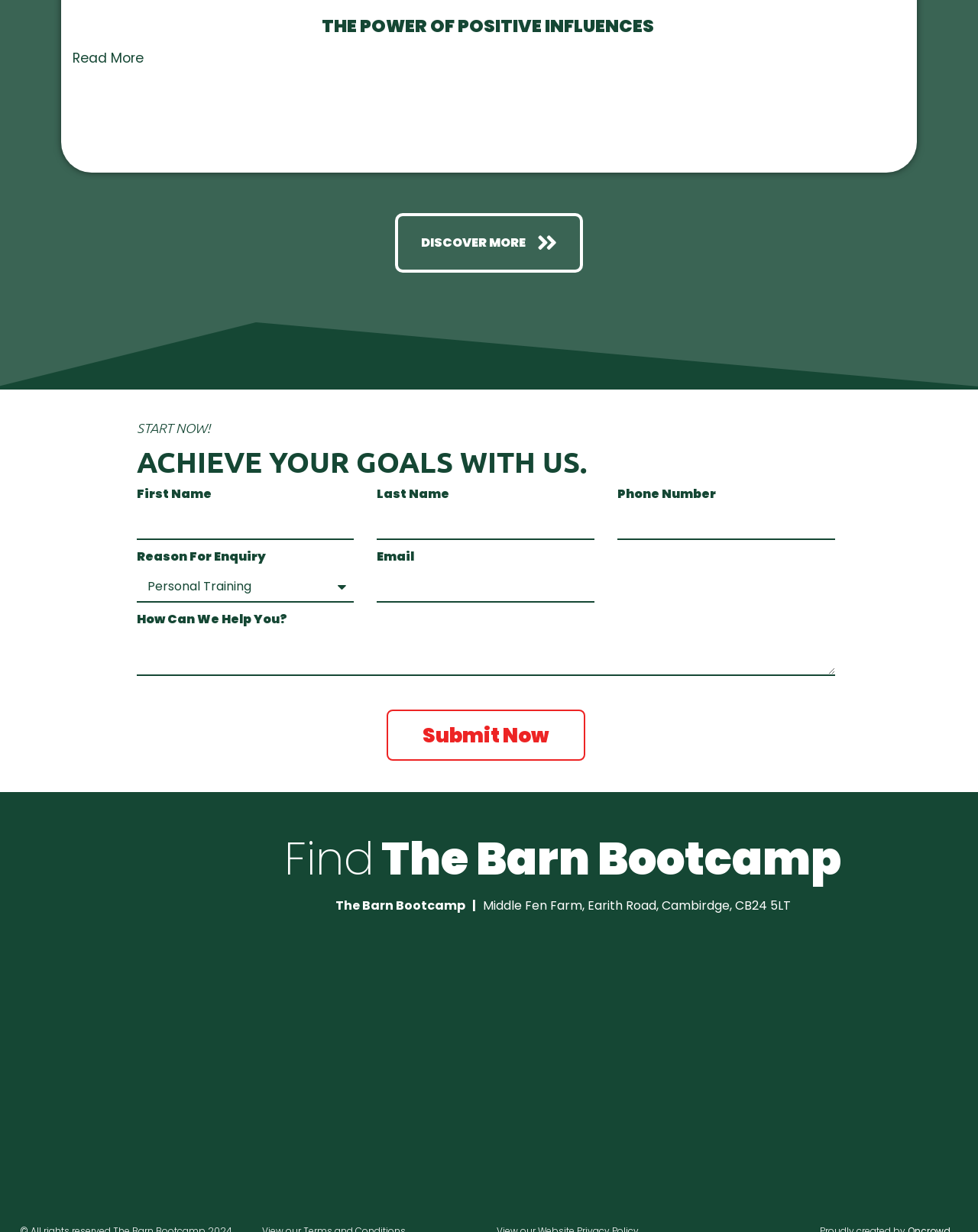How many textboxes are required?
Look at the image and respond with a one-word or short-phrase answer.

4